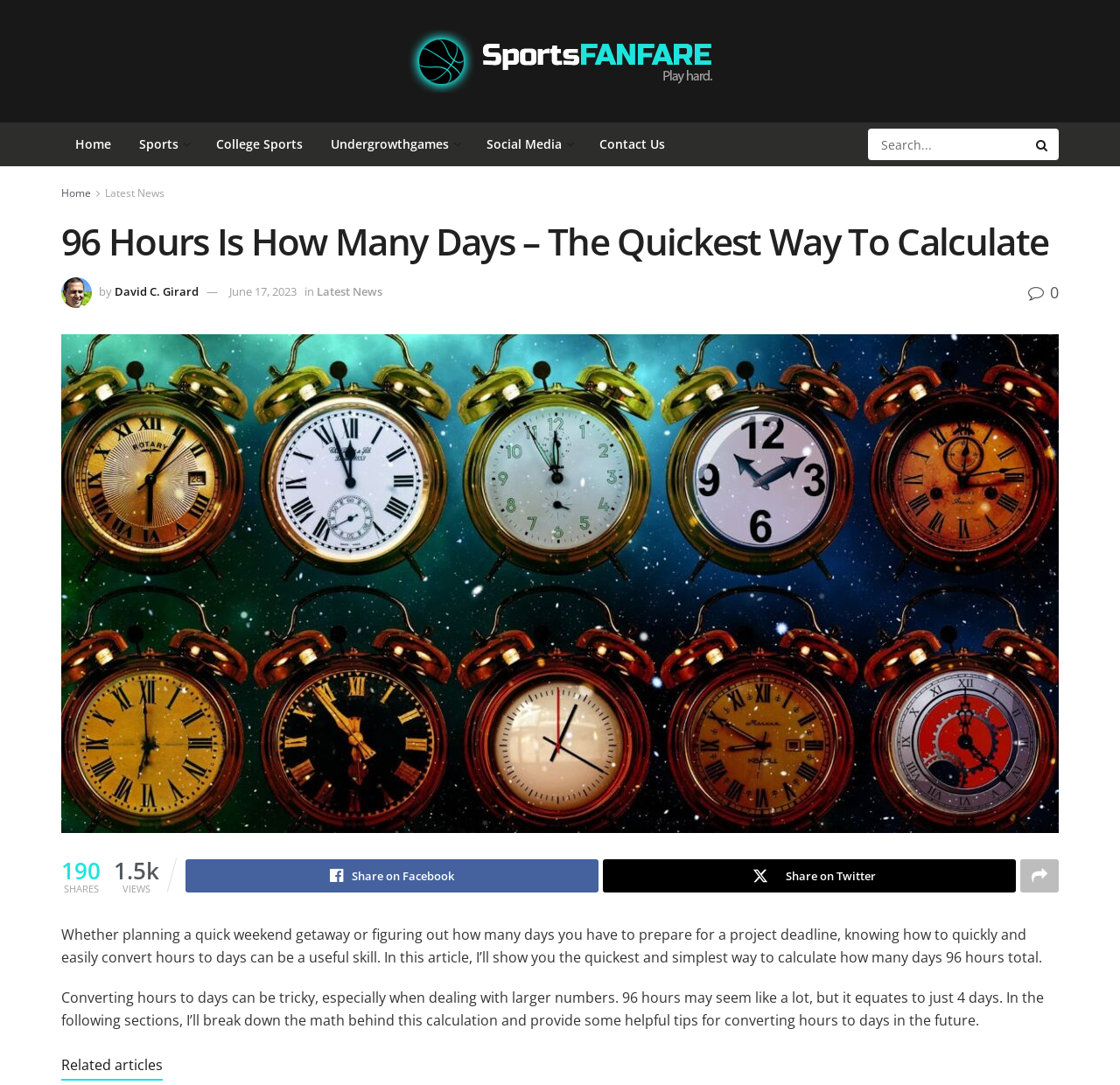Find the bounding box coordinates of the element you need to click on to perform this action: 'Click the 'Client club access' button'. The coordinates should be represented by four float values between 0 and 1, in the format [left, top, right, bottom].

None